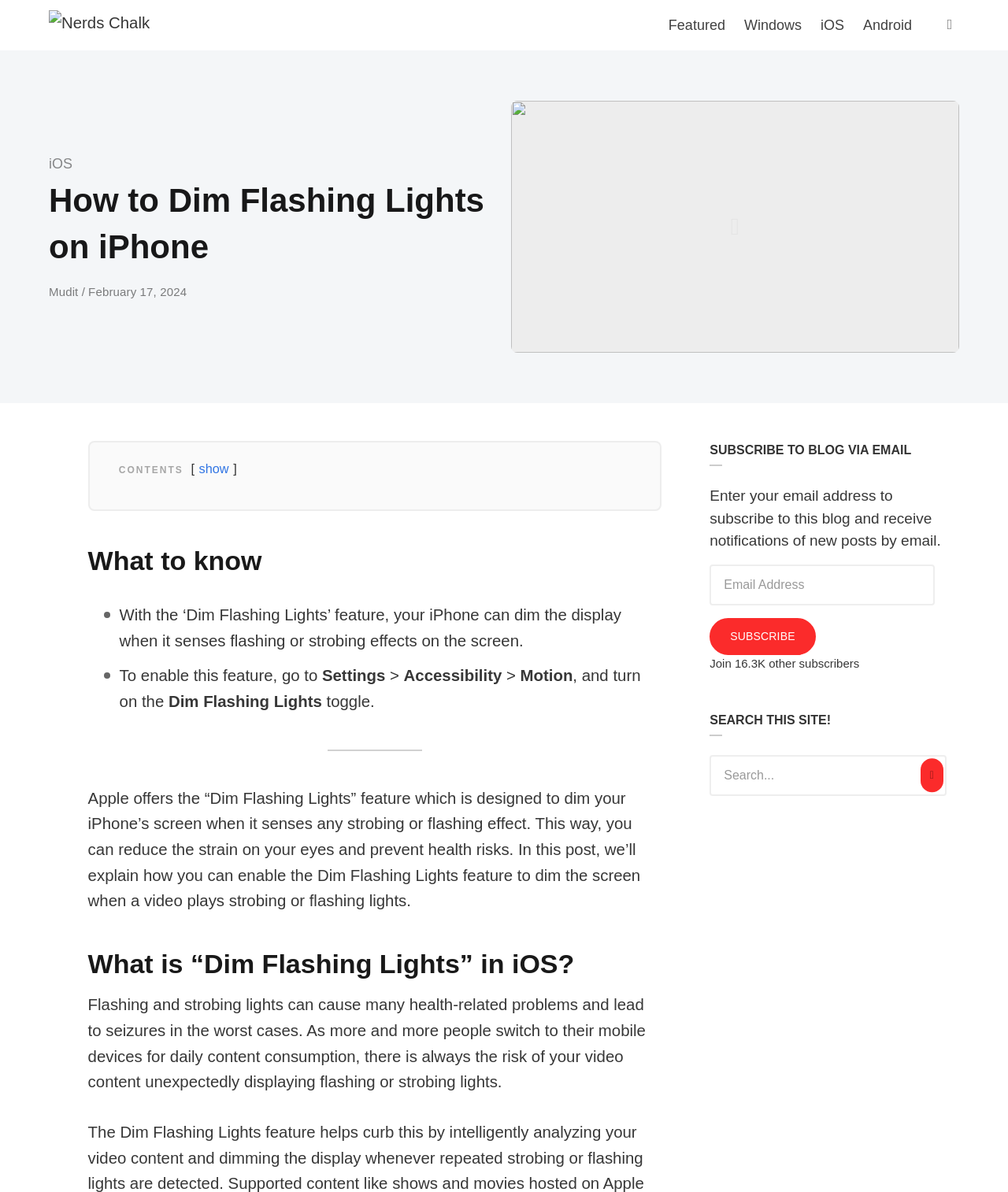What is the potential health risk of flashing and strobing lights?
Based on the image, give a concise answer in the form of a single word or short phrase.

Seizures